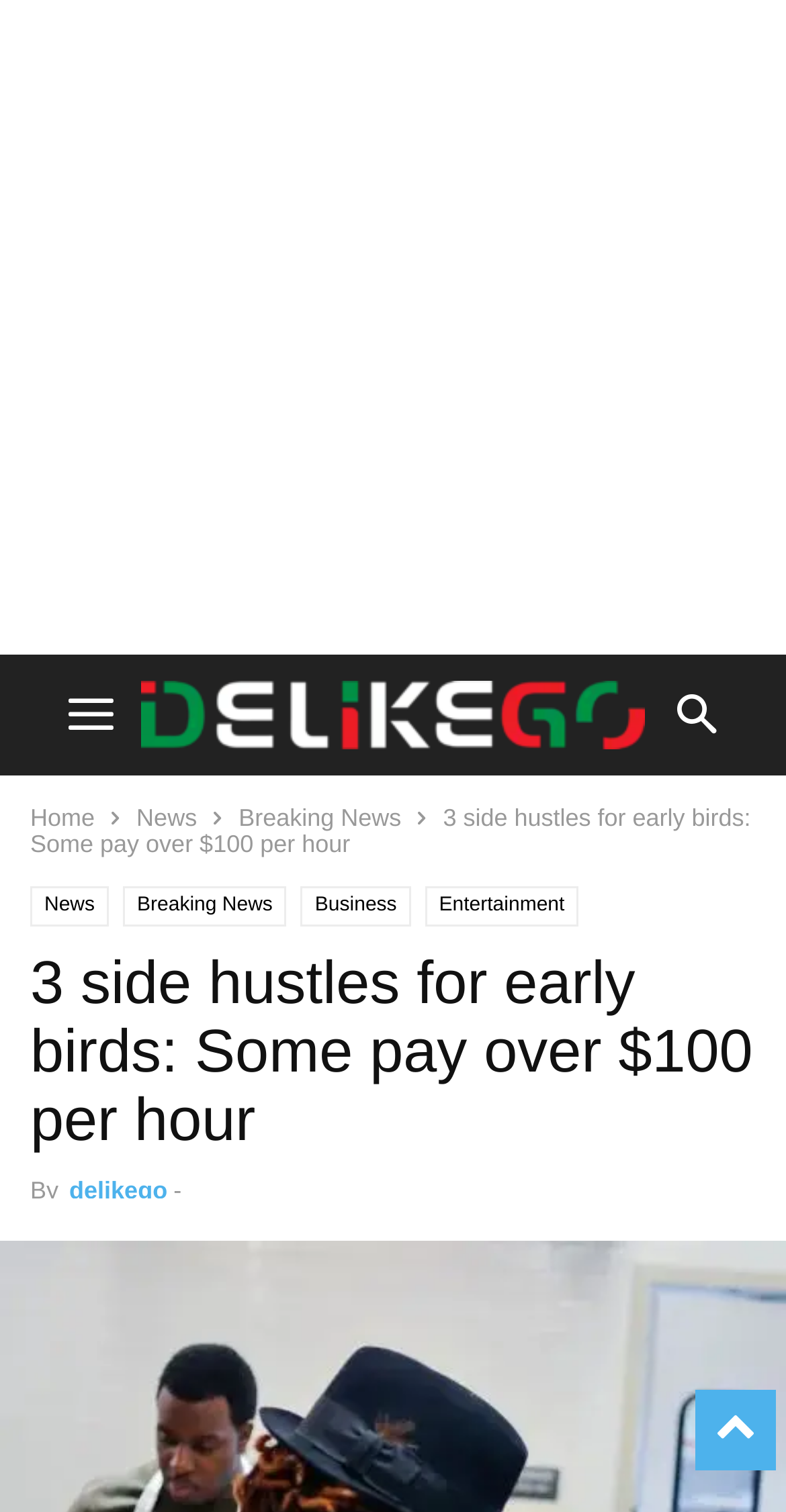Please locate the bounding box coordinates of the element that should be clicked to achieve the given instruction: "go to the USA news page".

[0.038, 0.658, 0.127, 0.685]